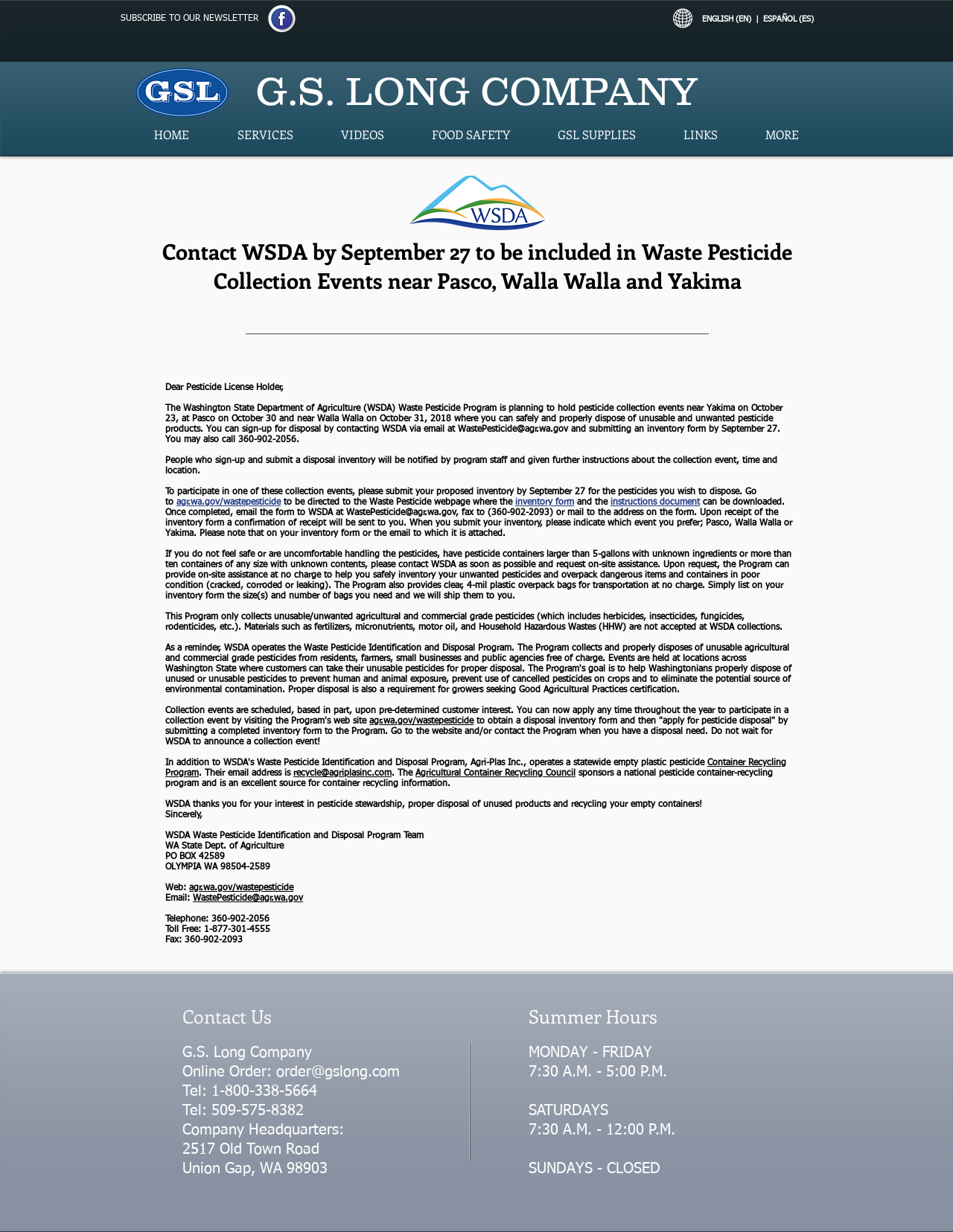Find the bounding box coordinates of the element to click in order to complete this instruction: "Visit the Facebook page". The bounding box coordinates must be four float numbers between 0 and 1, denoted as [left, top, right, bottom].

[0.28, 0.003, 0.312, 0.027]